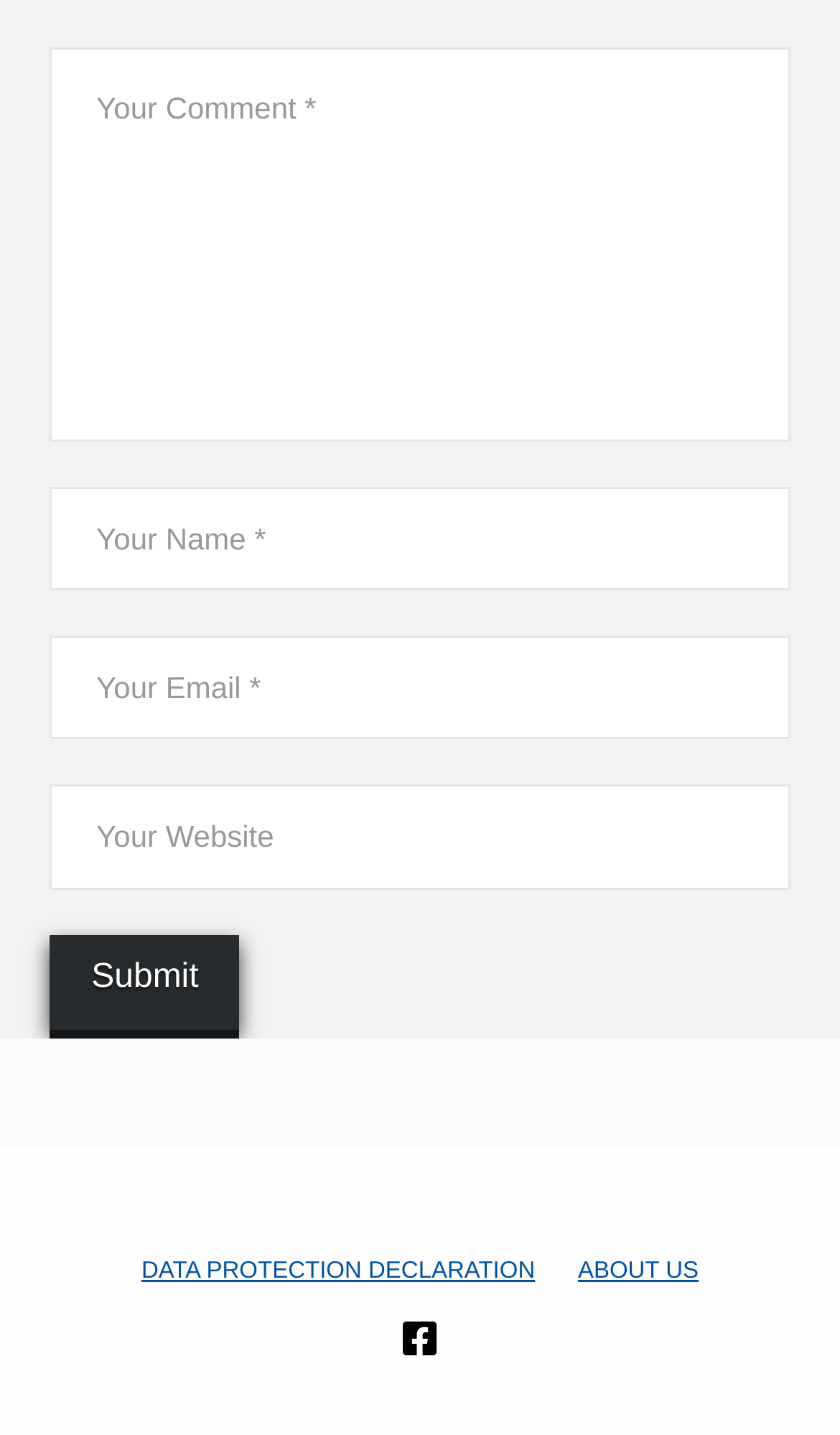Identify the bounding box for the UI element described as: "title="Facebook"". The coordinates should be four float numbers between 0 and 1, i.e., [left, top, right, bottom].

[0.479, 0.919, 0.521, 0.946]